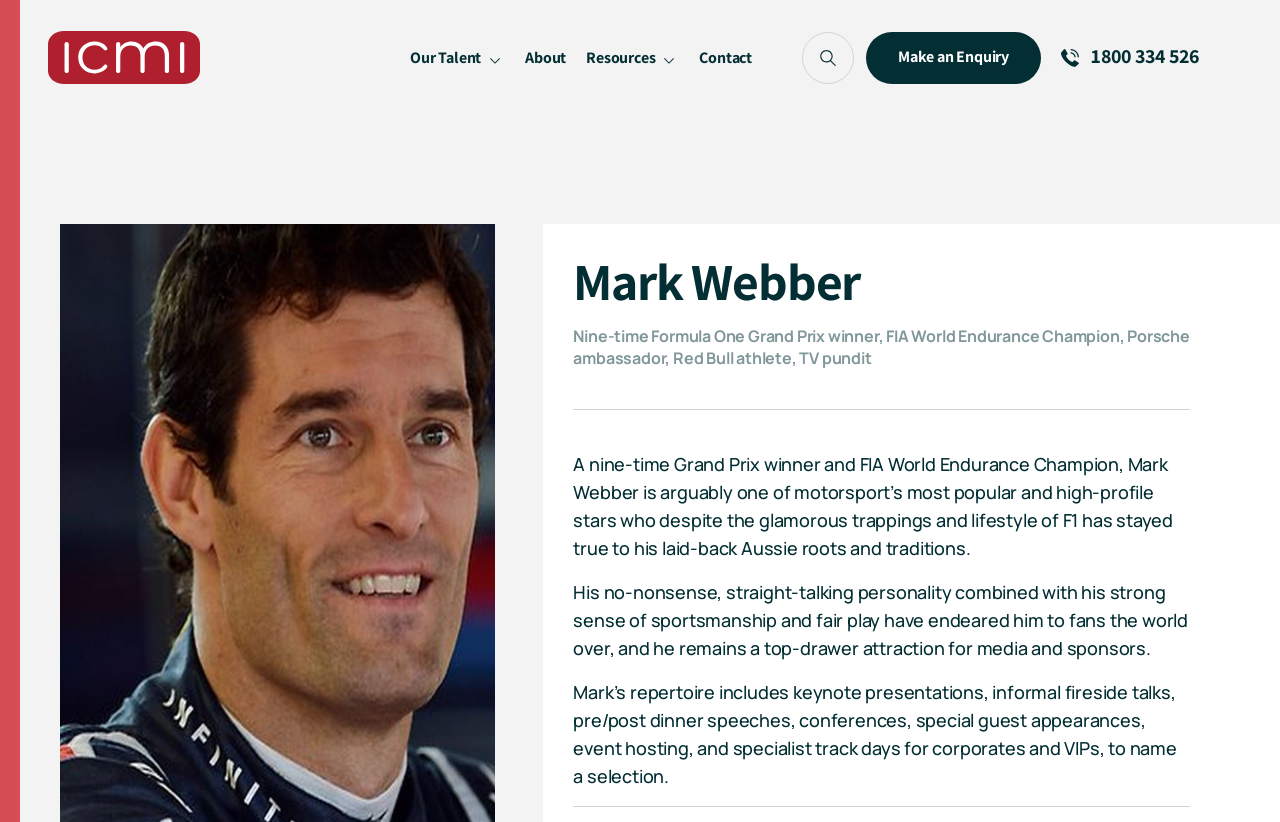Kindly determine the bounding box coordinates for the area that needs to be clicked to execute this instruction: "Click on the 'Mark Webber' link".

[0.038, 0.037, 0.156, 0.103]